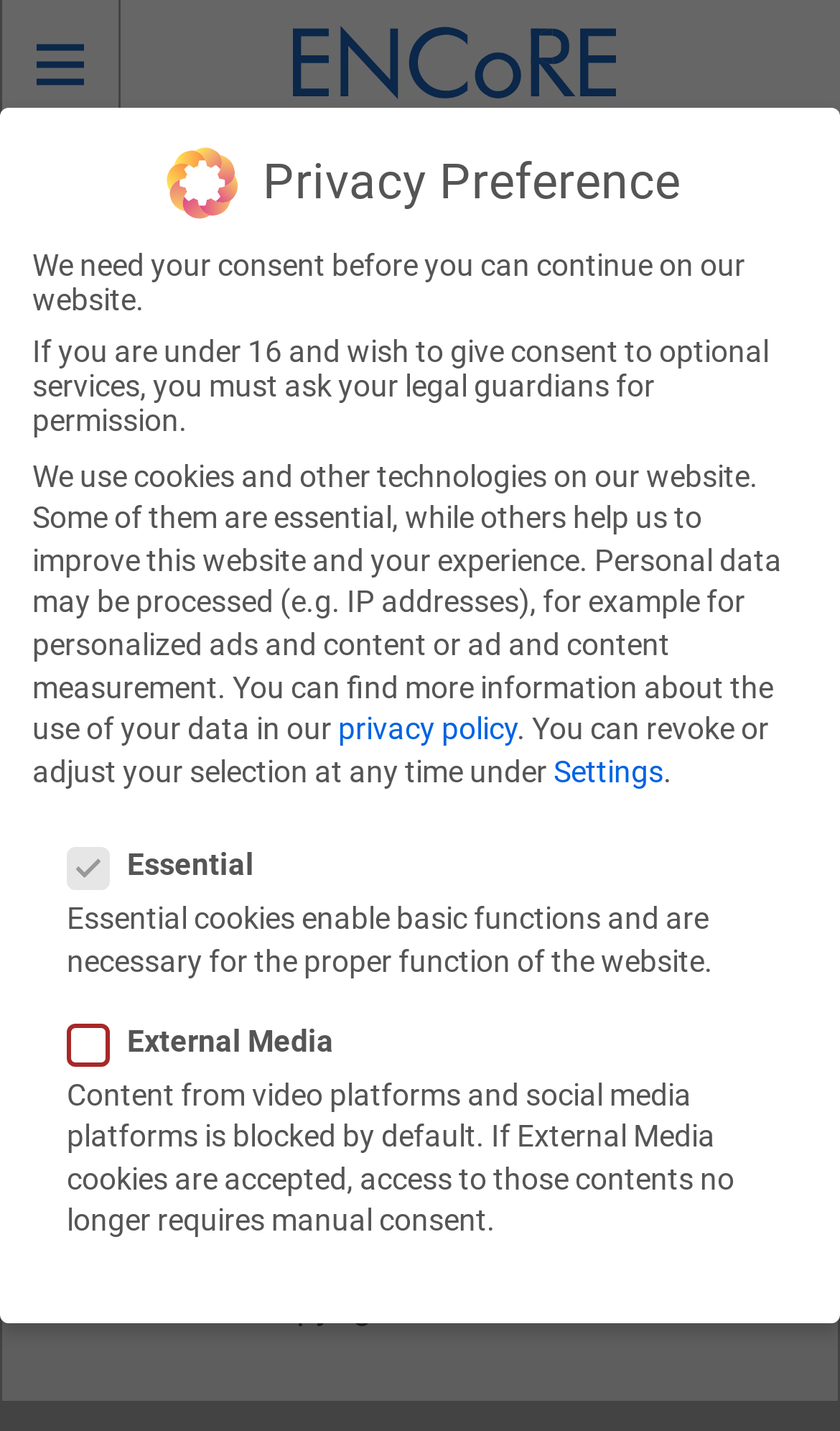Please specify the bounding box coordinates of the region to click in order to perform the following instruction: "Search for something".

[0.003, 0.413, 0.526, 0.449]